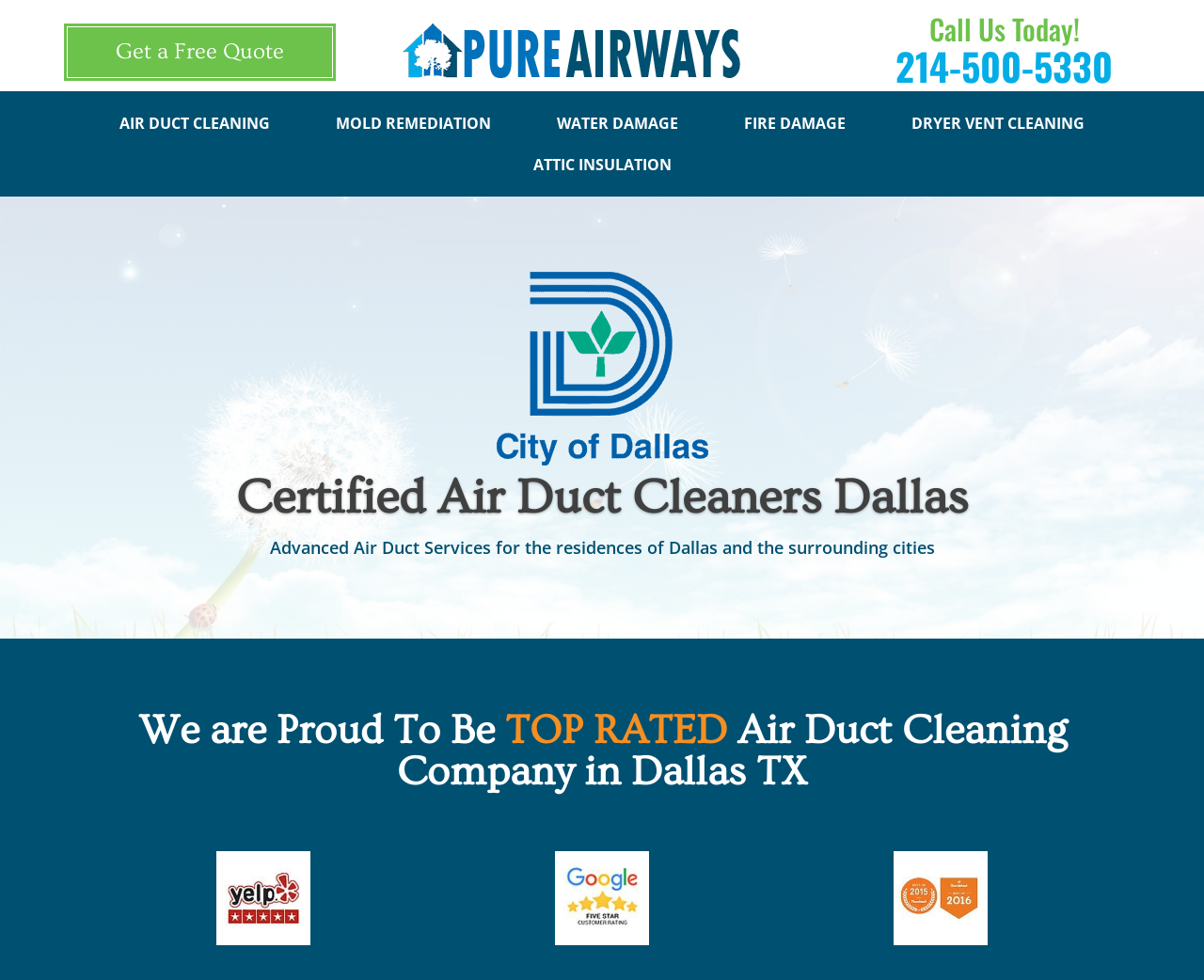What services are offered by Pure Airways?
Ensure your answer is thorough and detailed.

I found the services offered by Pure Airways by looking at the links on the webpage, which include 'AIR DUCT CLEANING', 'MOLD REMEDIATION', 'WATER DAMAGE', 'FIRE DAMAGE', 'DRYER VENT CLEANING', and 'ATTIC INSULATION'.